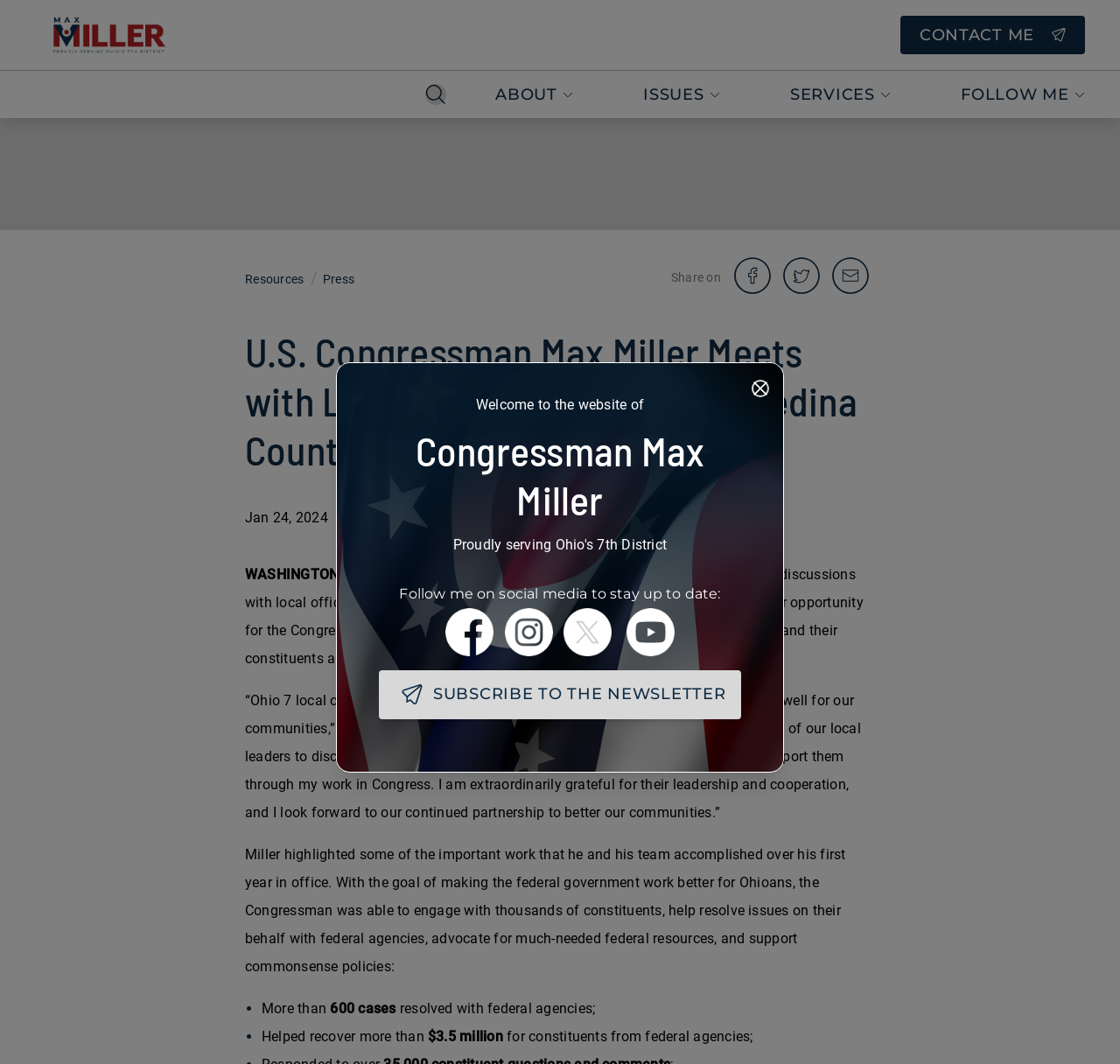Carefully observe the image and respond to the question with a detailed answer:
How many cases were resolved with federal agencies?

The webpage mentions 'More than 600 cases resolved with federal agencies' which indicates that the number of cases resolved is more than 600.